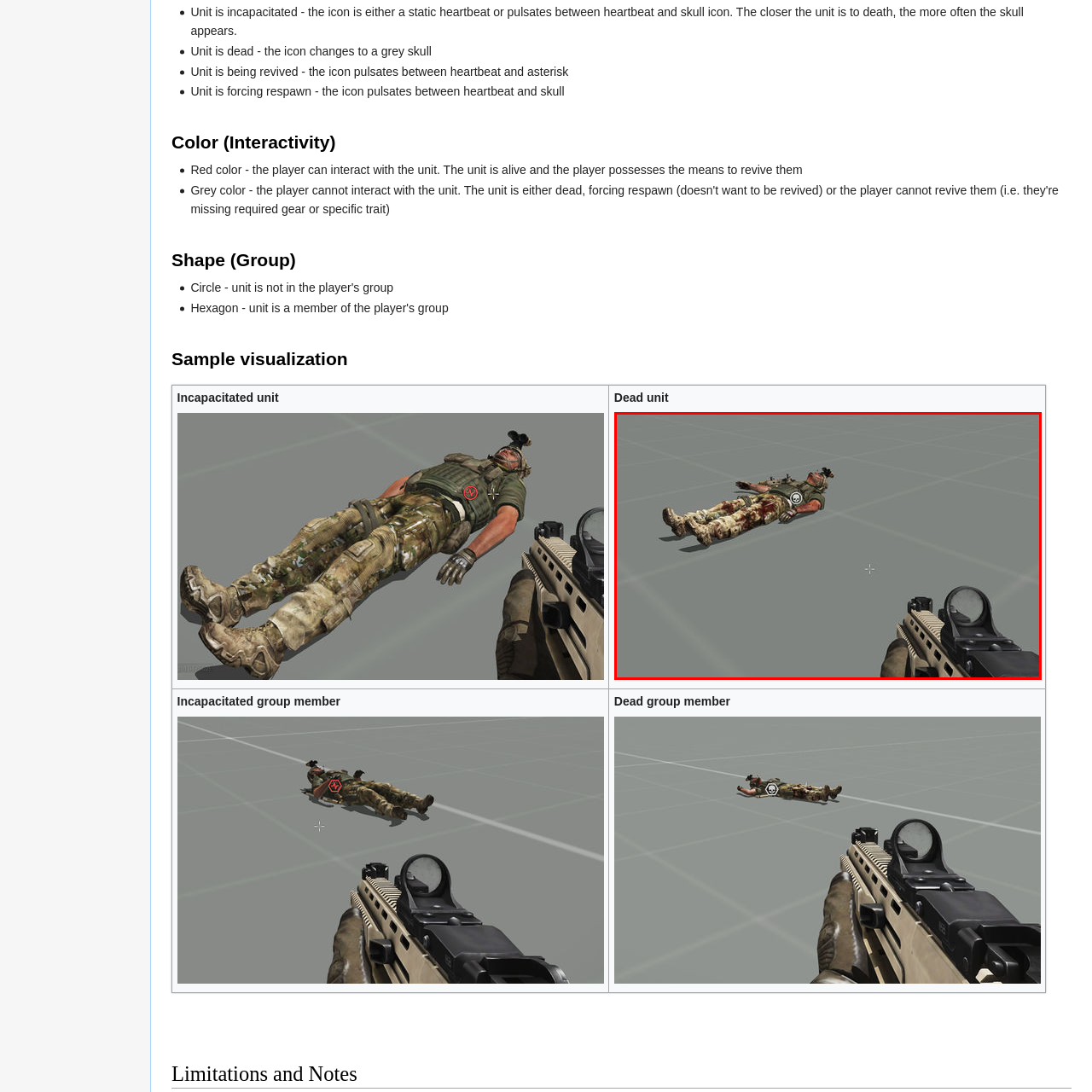Articulate a detailed description of the image enclosed by the red outline.

The image depicts a character model from a military-themed video game, specifically in a tactical environment. The figure shown is a soldier lying on the ground, suggesting he is incapacitated. His attire includes a combat vest and camouflage pants, and he has visible bloodstains, indicating a severe injury. A prominent circular emblem on his chest may represent either a unit symbol or a meditative indicator for reviving. In the foreground, a weapon is positioned, likely belonging to the player character, suggesting a focus on tactical gameplay where players must navigate scenarios involving incapacitated or injured units. This visual representation aligns with common gameplay mechanics in military simulations, where player interactions often involve reviving wounded teammates or assessing the situation in a combat scenario.